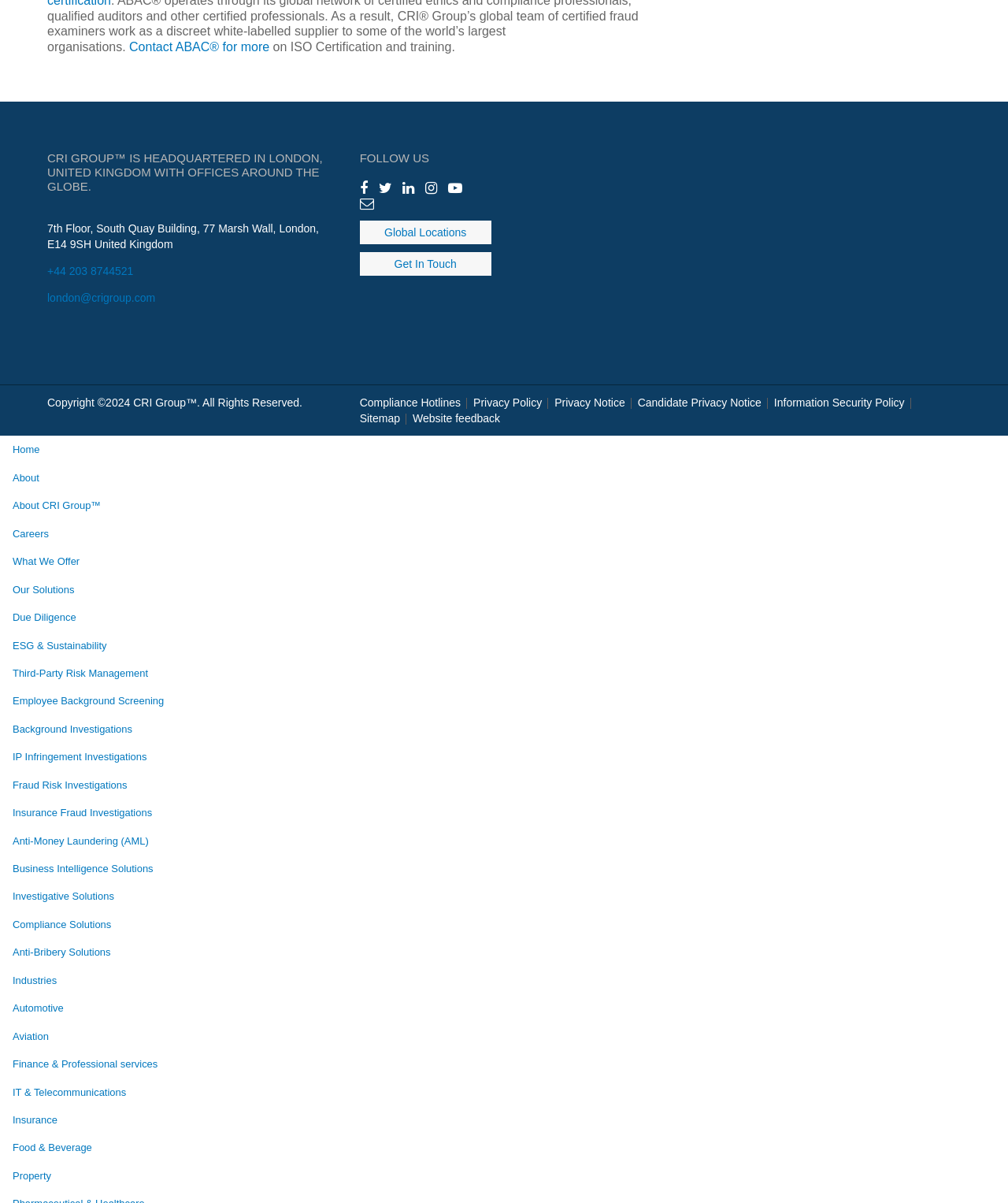What is the copyright year of the website? Based on the image, give a response in one word or a short phrase.

2024